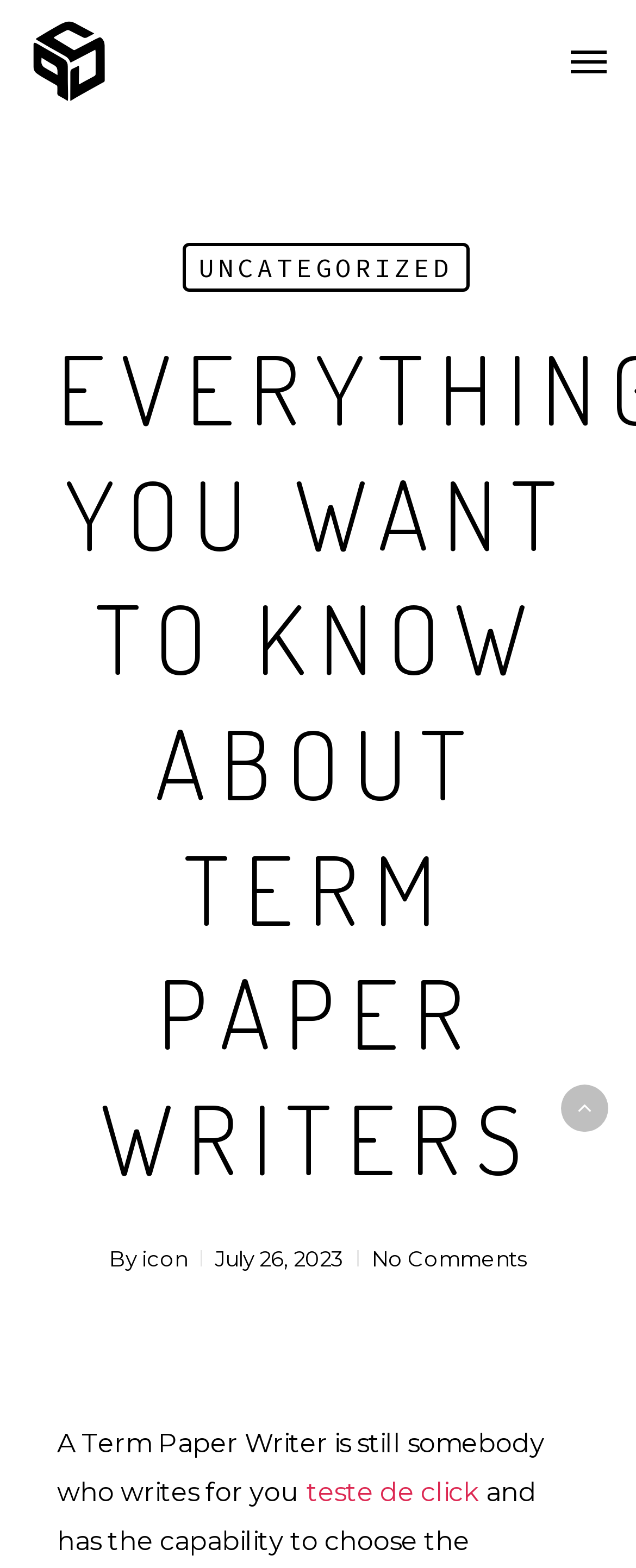Provide a brief response to the question below using one word or phrase:
How many links are there in the navigation menu?

1